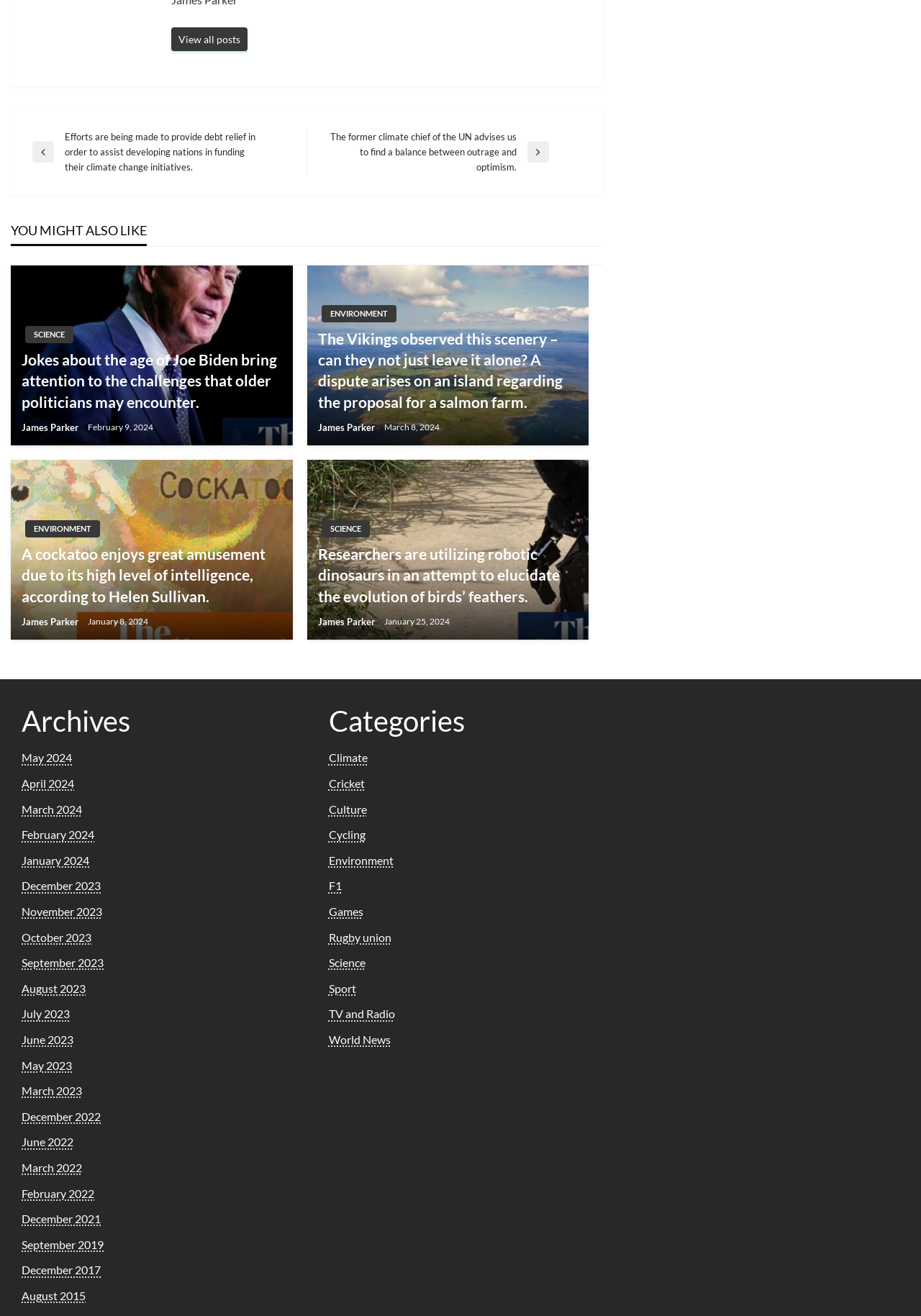Pinpoint the bounding box coordinates for the area that should be clicked to perform the following instruction: "View all posts".

[0.186, 0.021, 0.269, 0.039]